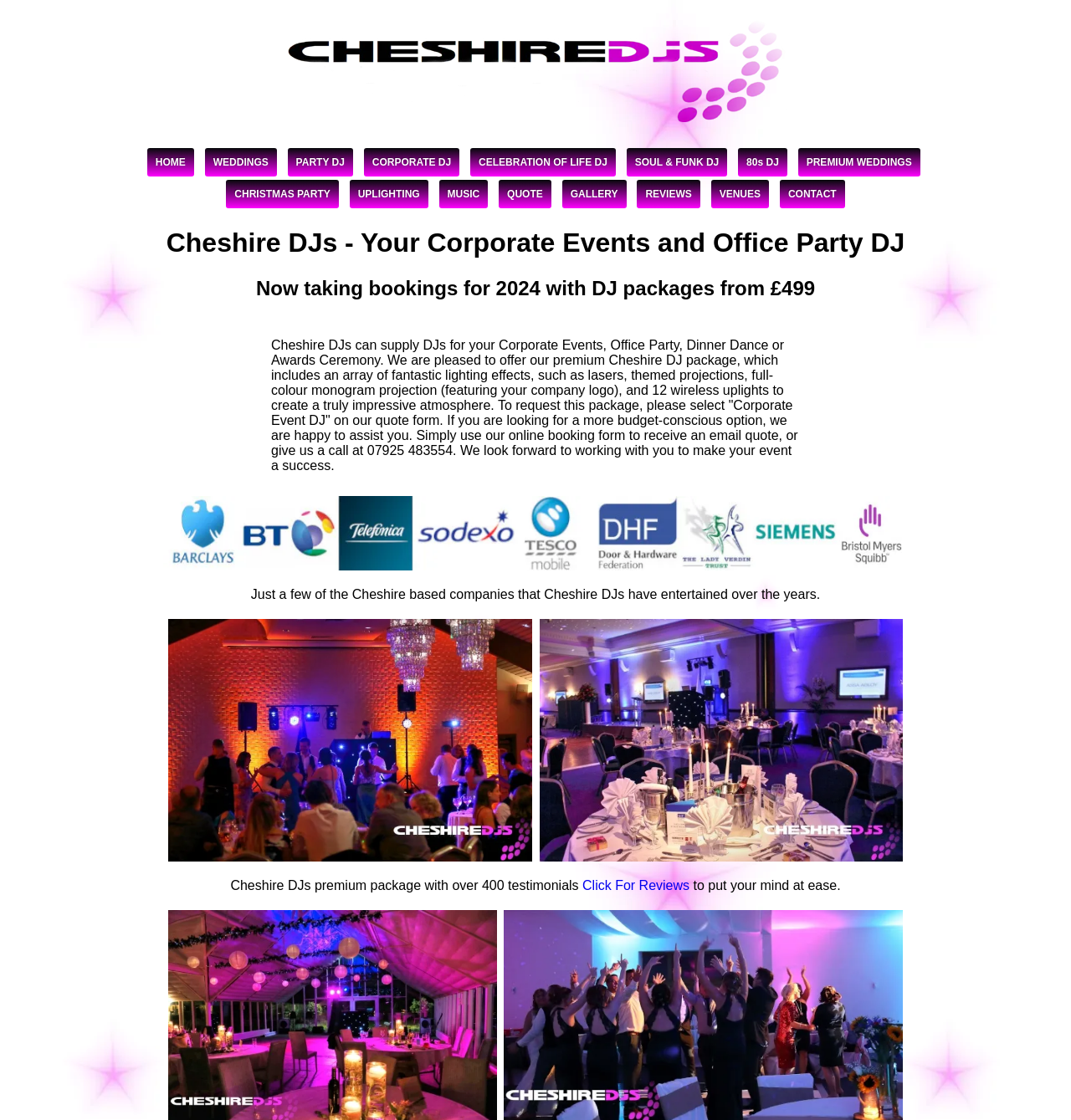Locate the UI element described as follows: "SOUL & FUNK DJ". Return the bounding box coordinates as four float numbers between 0 and 1 in the order [left, top, right, bottom].

[0.585, 0.132, 0.679, 0.157]